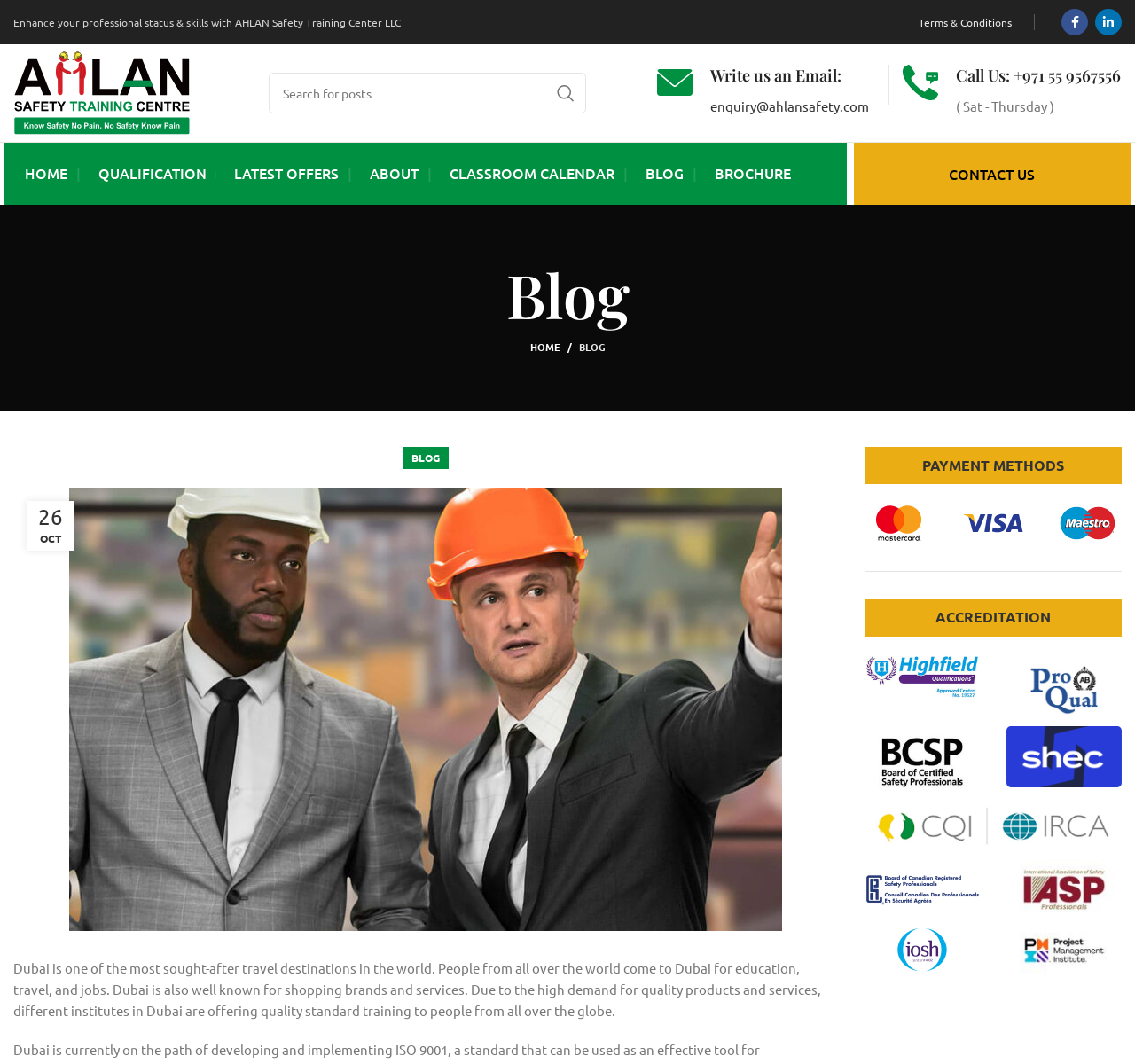Determine the bounding box coordinates of the section I need to click to execute the following instruction: "Visit Ahlan Safety homepage". Provide the coordinates as four float numbers between 0 and 1, i.e., [left, top, right, bottom].

[0.012, 0.077, 0.168, 0.093]